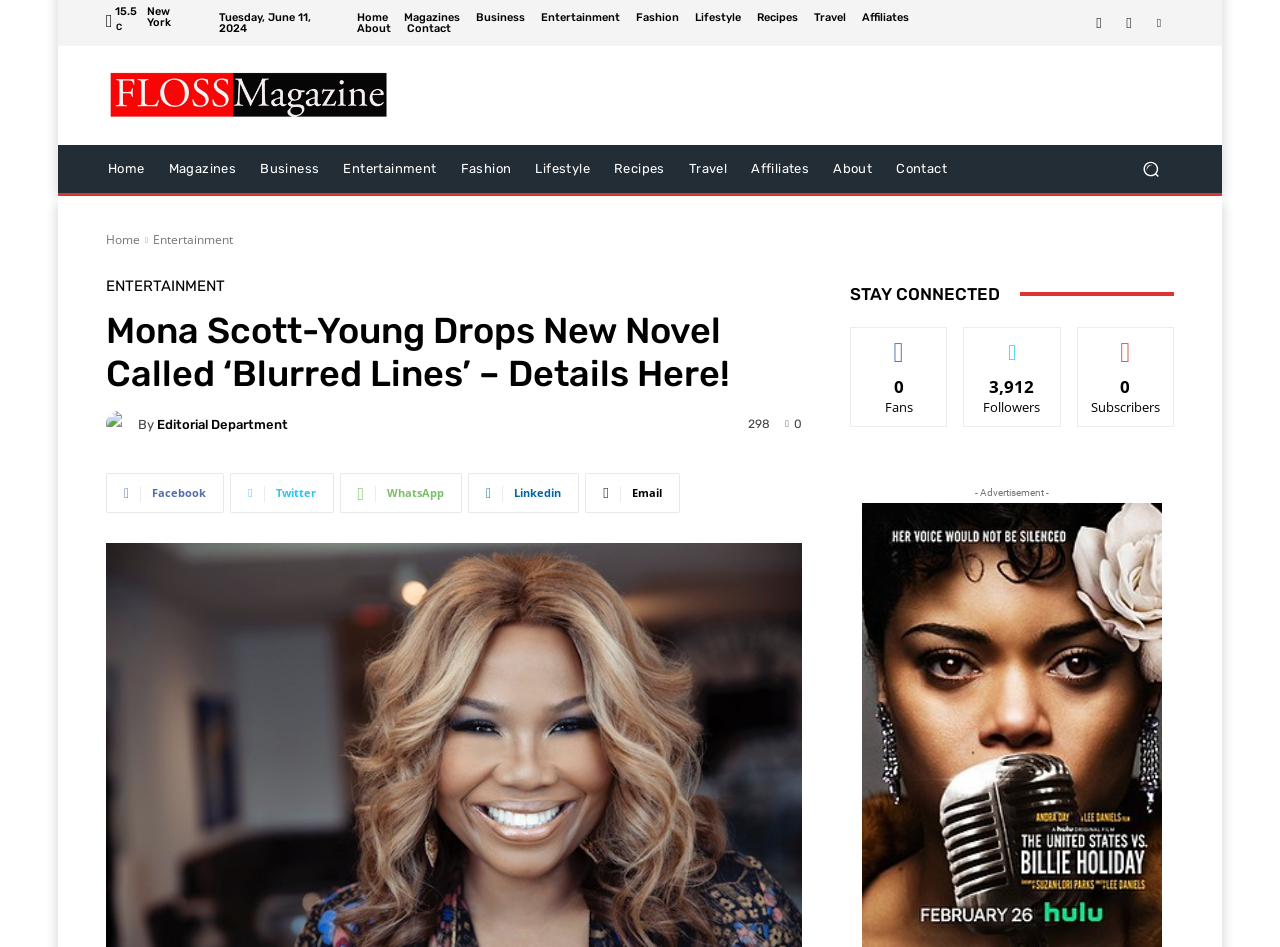Identify and provide the bounding box for the element described by: "parent_node: By title="Editorial Department"".

[0.083, 0.434, 0.108, 0.462]